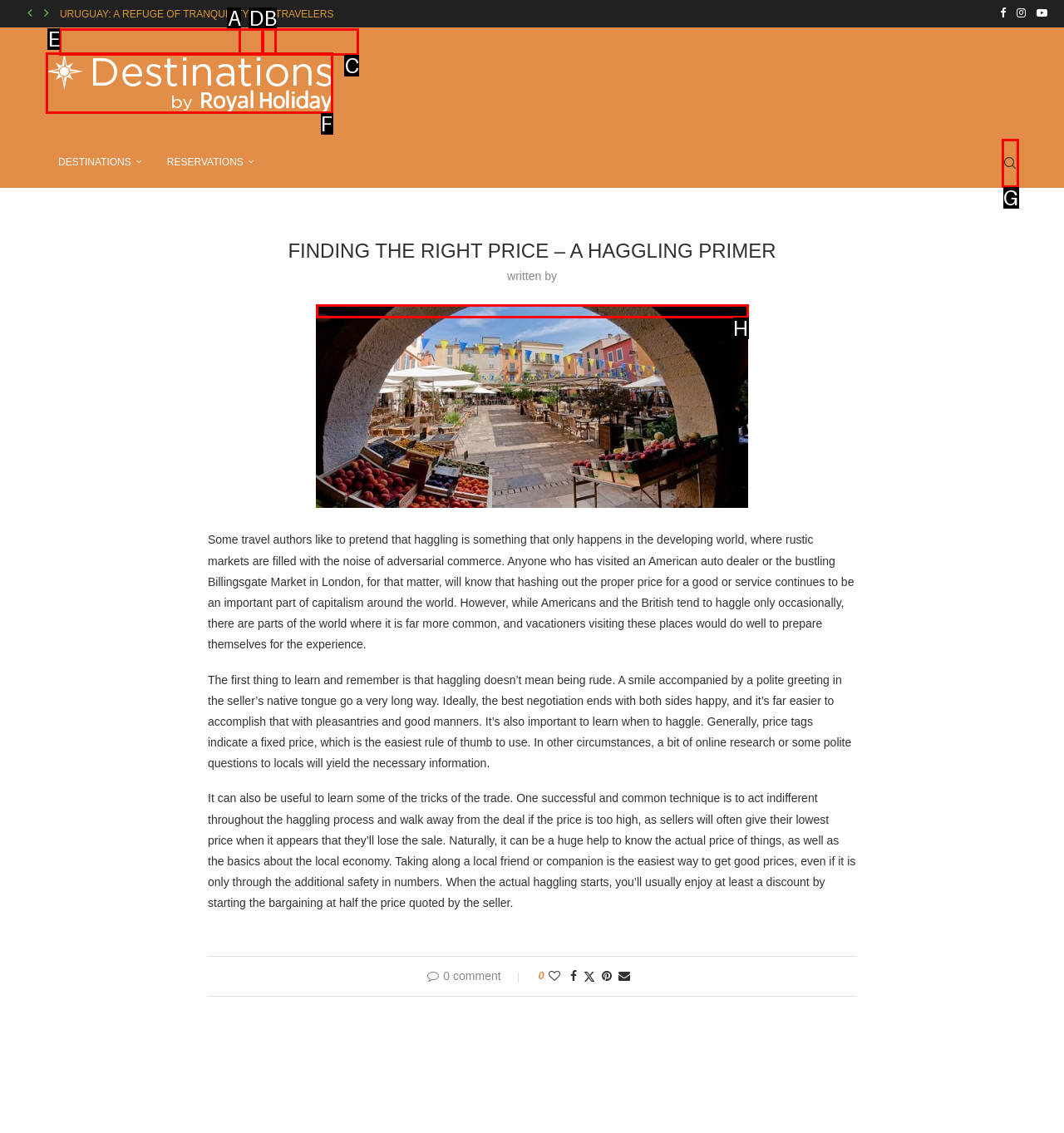From the given choices, determine which HTML element aligns with the description: title="france-99346_640-520×245" Respond with the letter of the appropriate option.

H